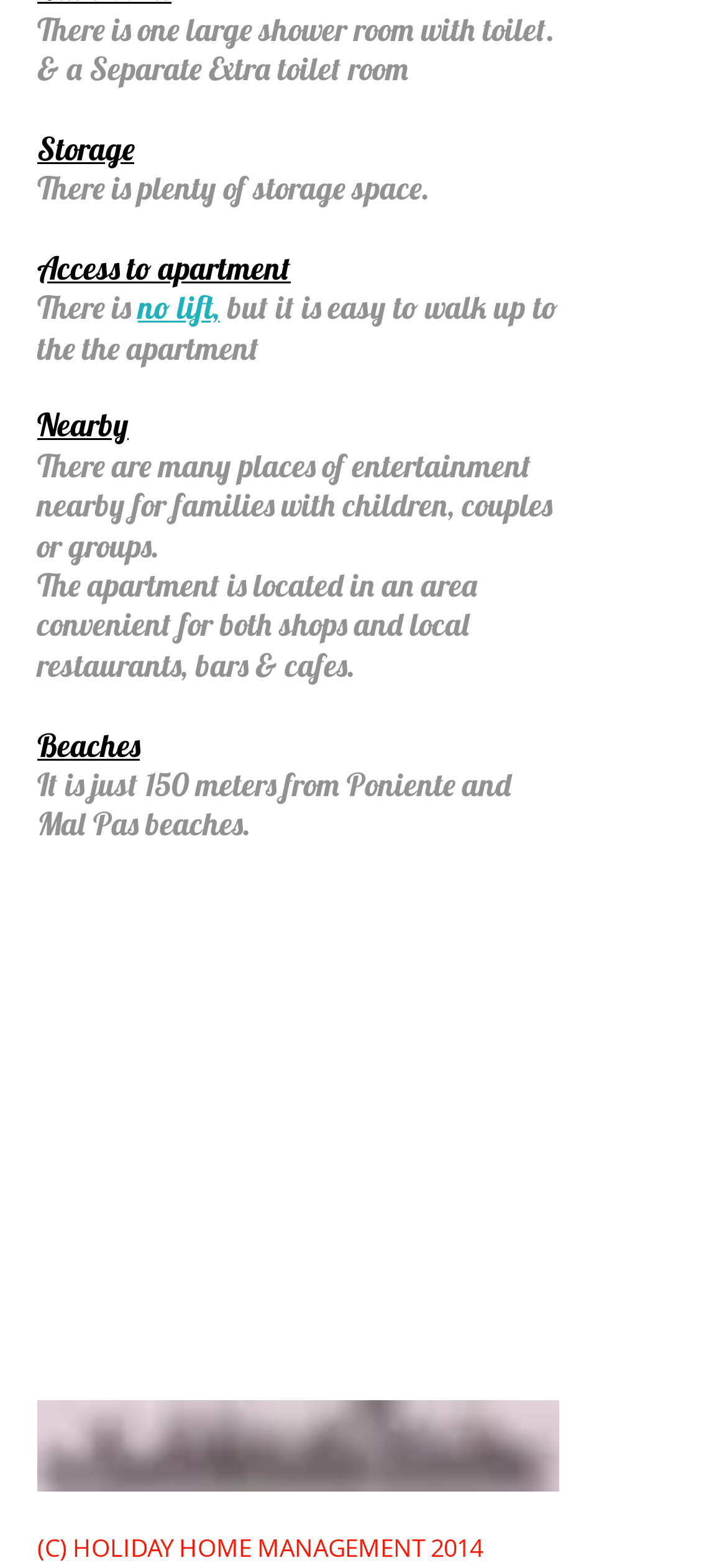Please answer the following question using a single word or phrase: 
What is the distance to Poniente and Mal Pas beaches?

150 meters